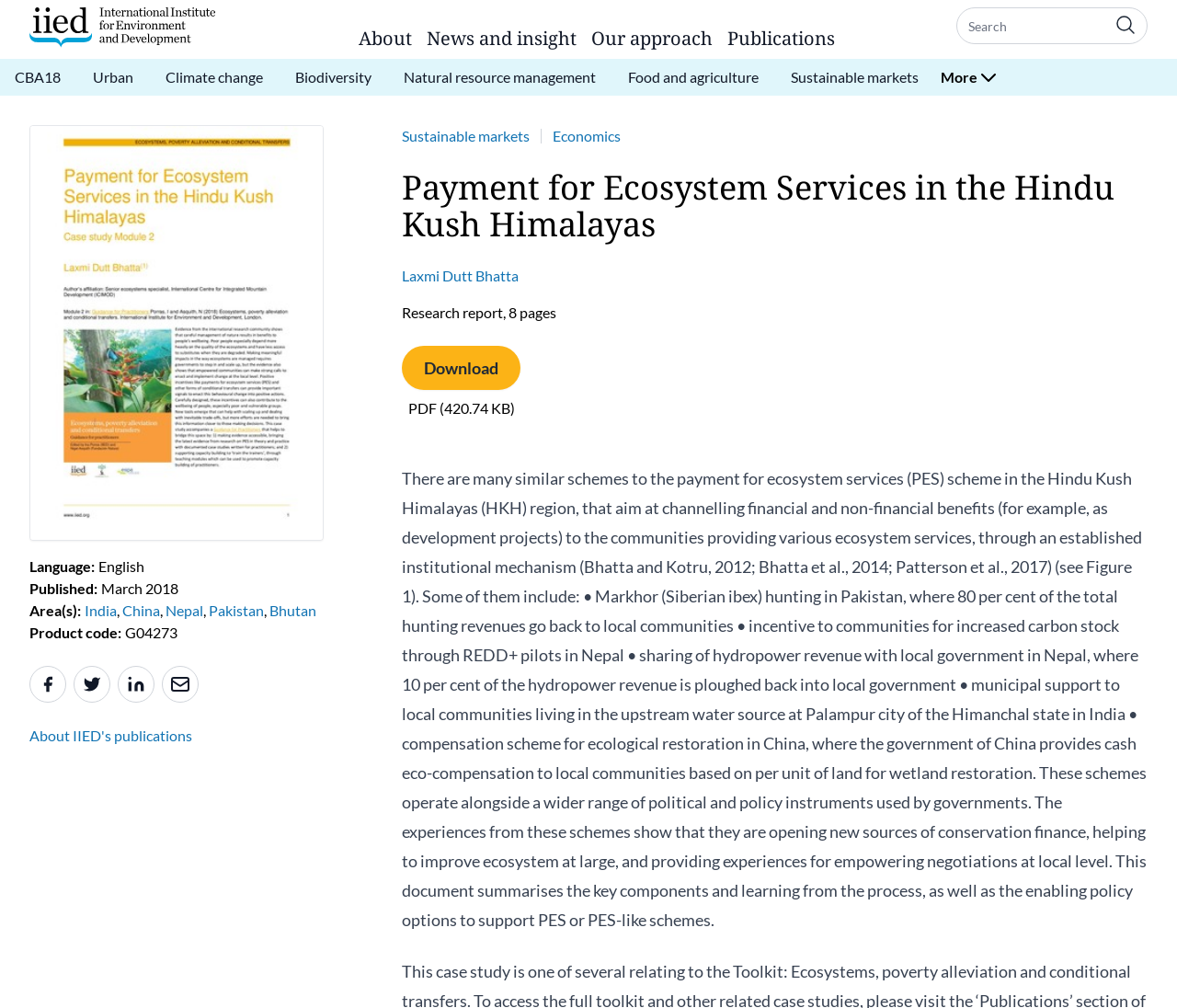Show the bounding box coordinates for the element that needs to be clicked to execute the following instruction: "Click the 'Home' link". Provide the coordinates in the form of four float numbers between 0 and 1, i.e., [left, top, right, bottom].

[0.025, 0.007, 0.183, 0.047]